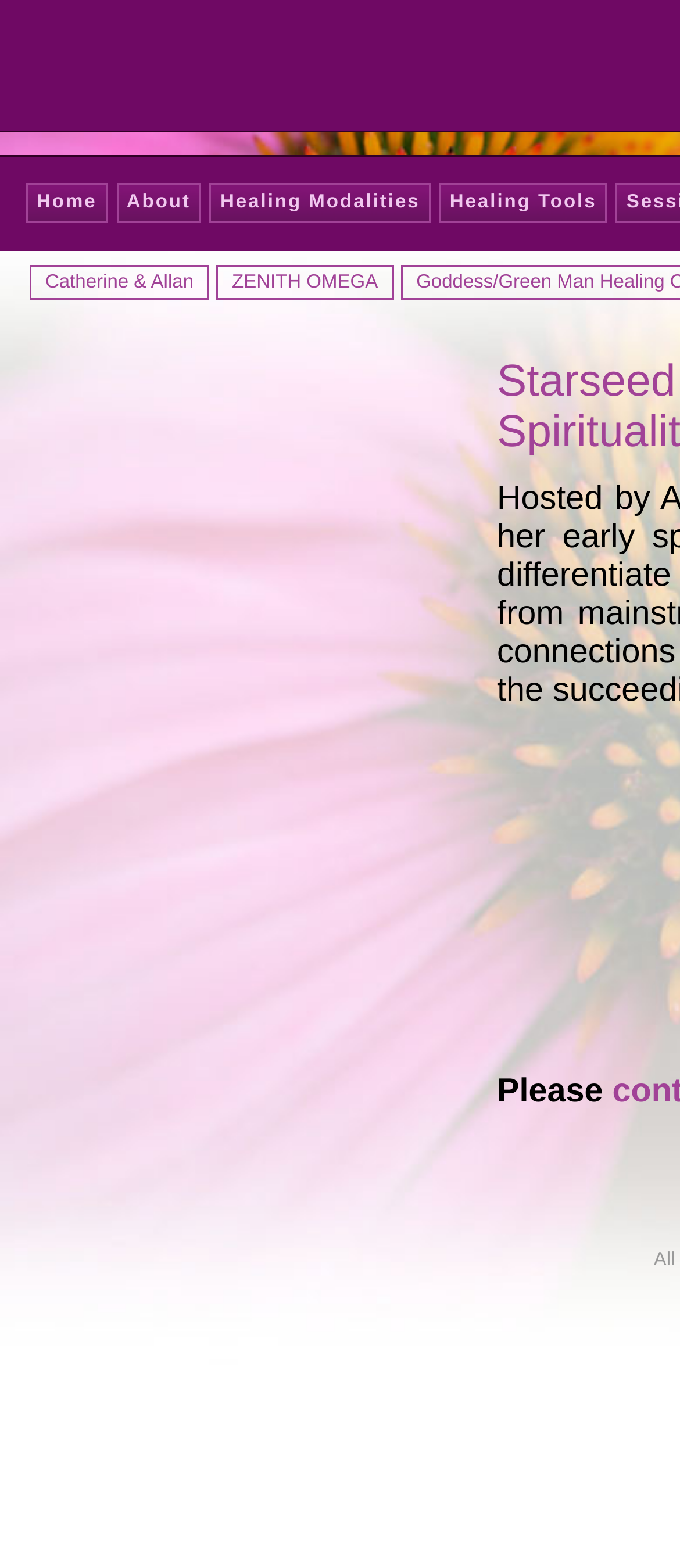Highlight the bounding box of the UI element that corresponds to this description: "Home".

[0.038, 0.117, 0.158, 0.142]